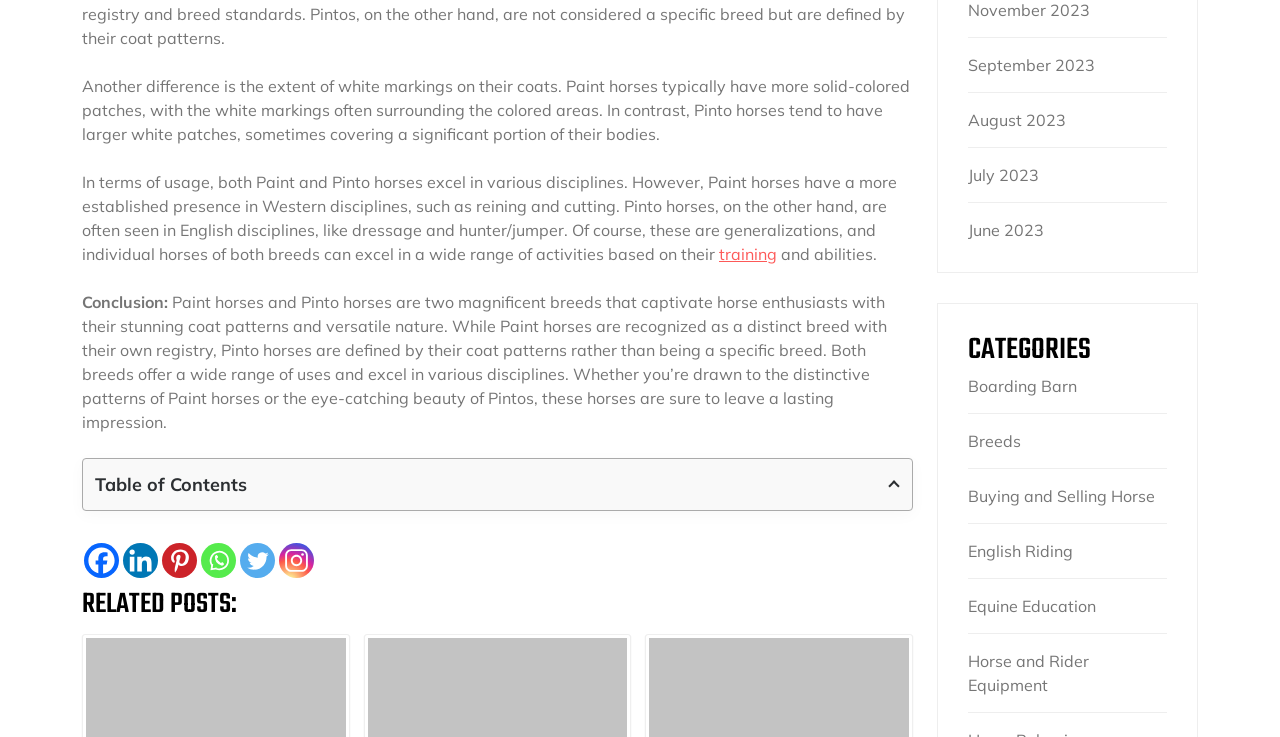Please answer the following question using a single word or phrase: 
What is the title of the section that lists related posts?

RELATED POSTS